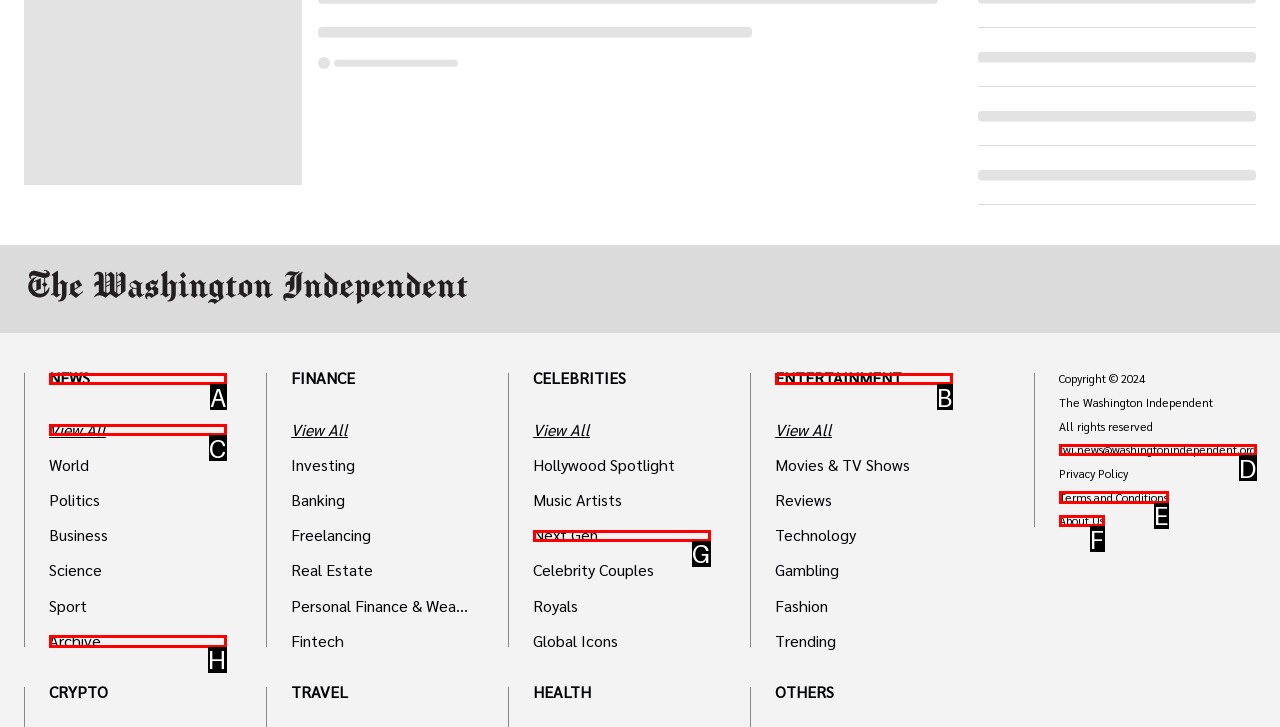Please select the letter of the HTML element that fits the description: Terms and Conditions. Answer with the option's letter directly.

E